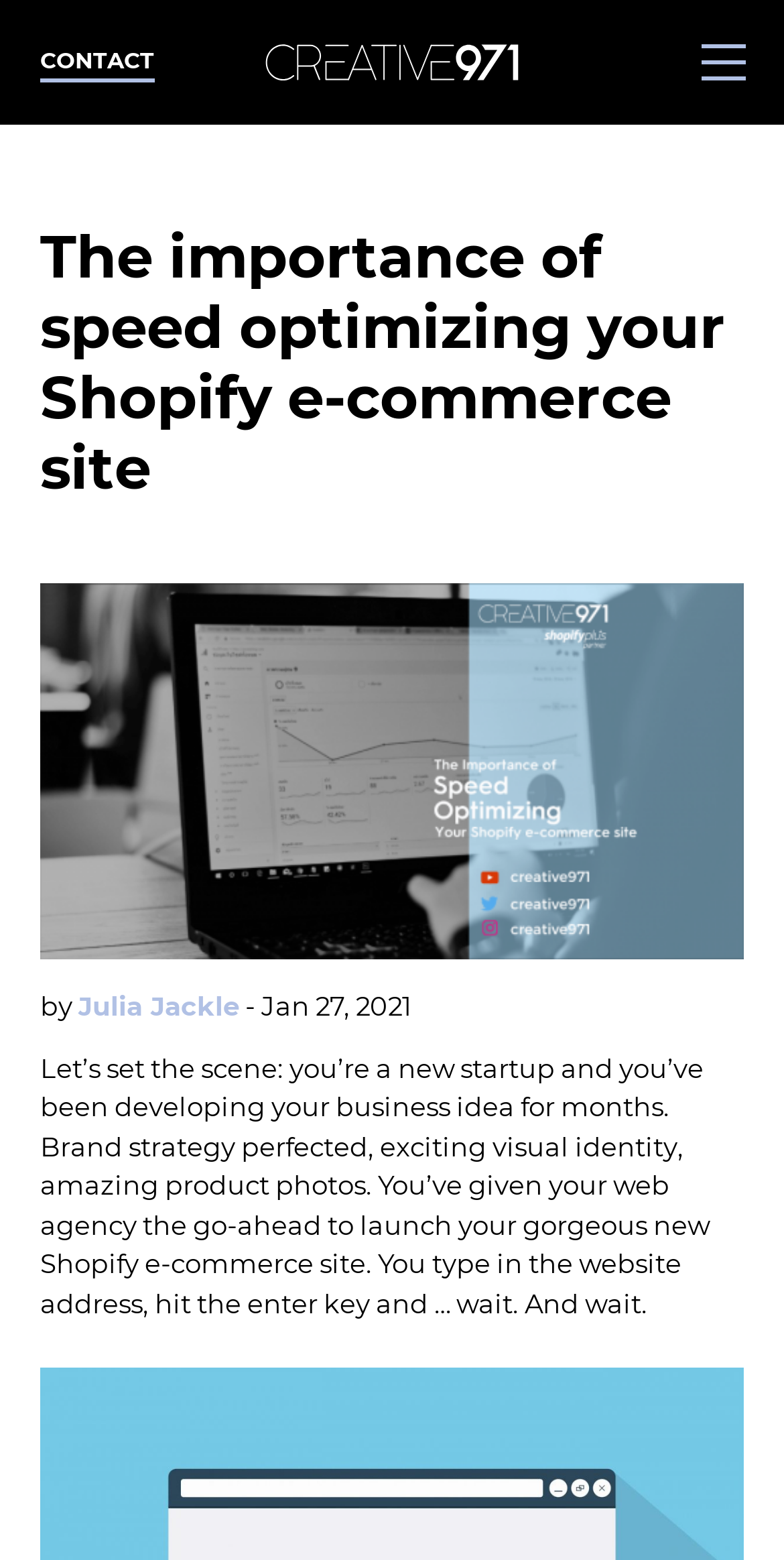Use a single word or phrase to respond to the question:
What is the current state of the startup's website?

Not launched yet